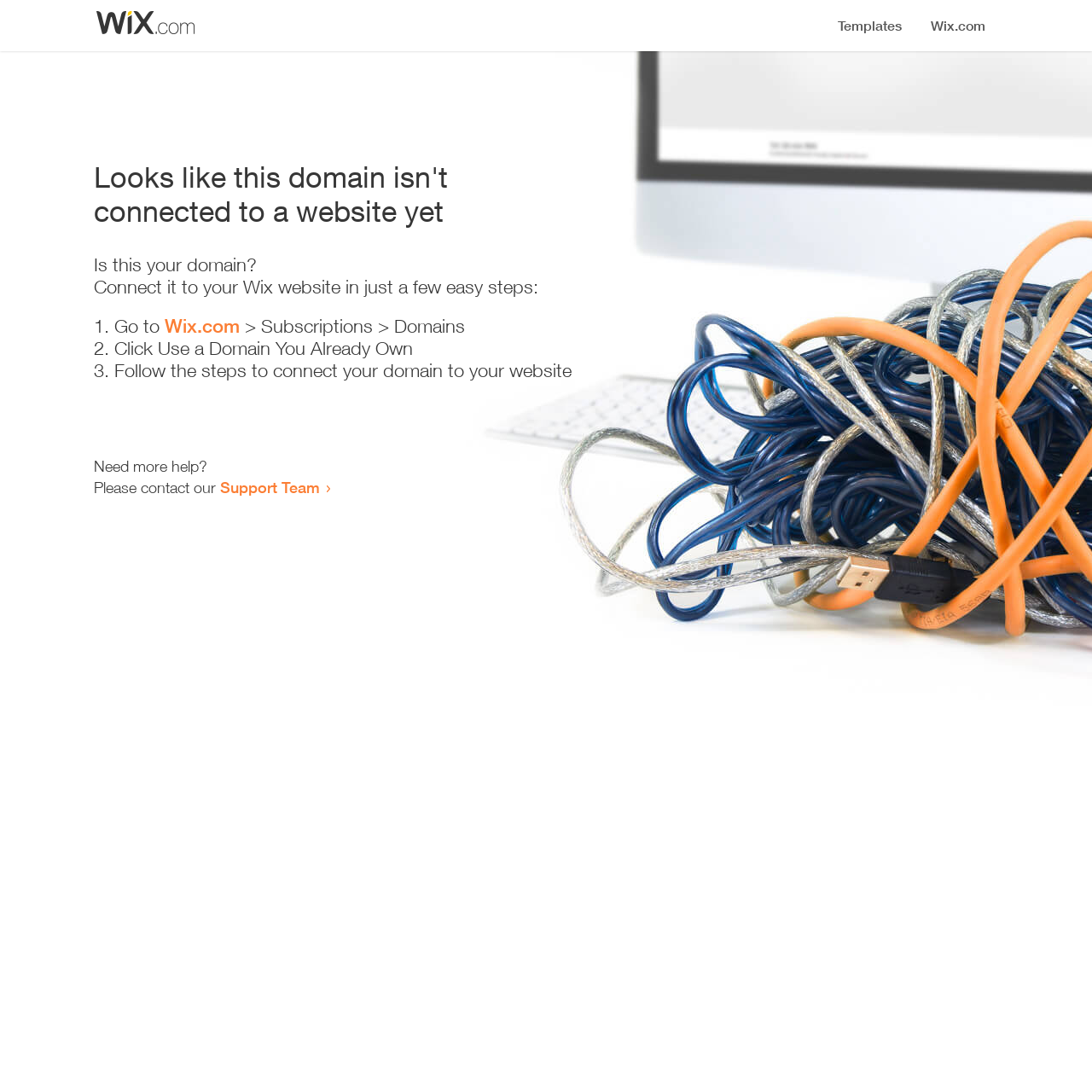Please analyze the image and give a detailed answer to the question:
What is the first step to connect my domain to a website?

The webpage provides a list of steps to connect the domain to a website, and the first step is to 'Go to Wix.com', as stated in the text '1. Go to Wix.com > Subscriptions > Domains'.